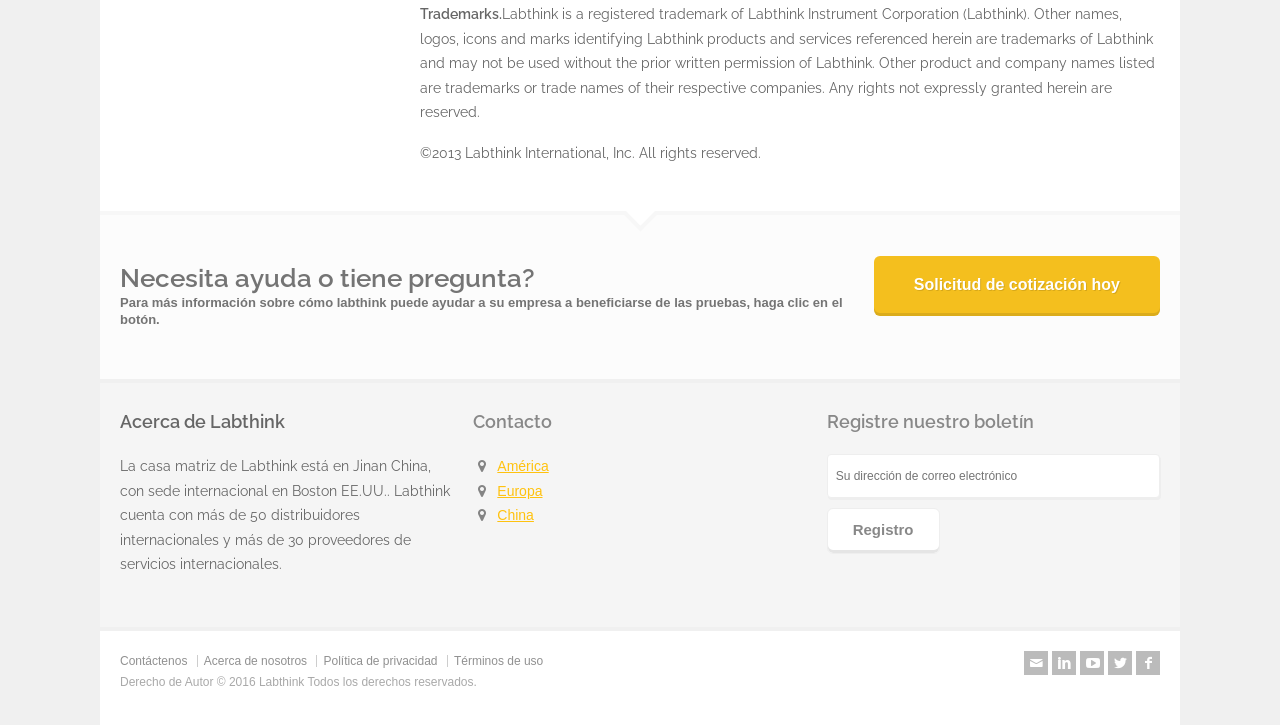By analyzing the image, answer the following question with a detailed response: What is the company name mentioned on this webpage?

The company name 'Labthink' is mentioned multiple times on this webpage, including in the trademark information and the 'About Labthink' section.